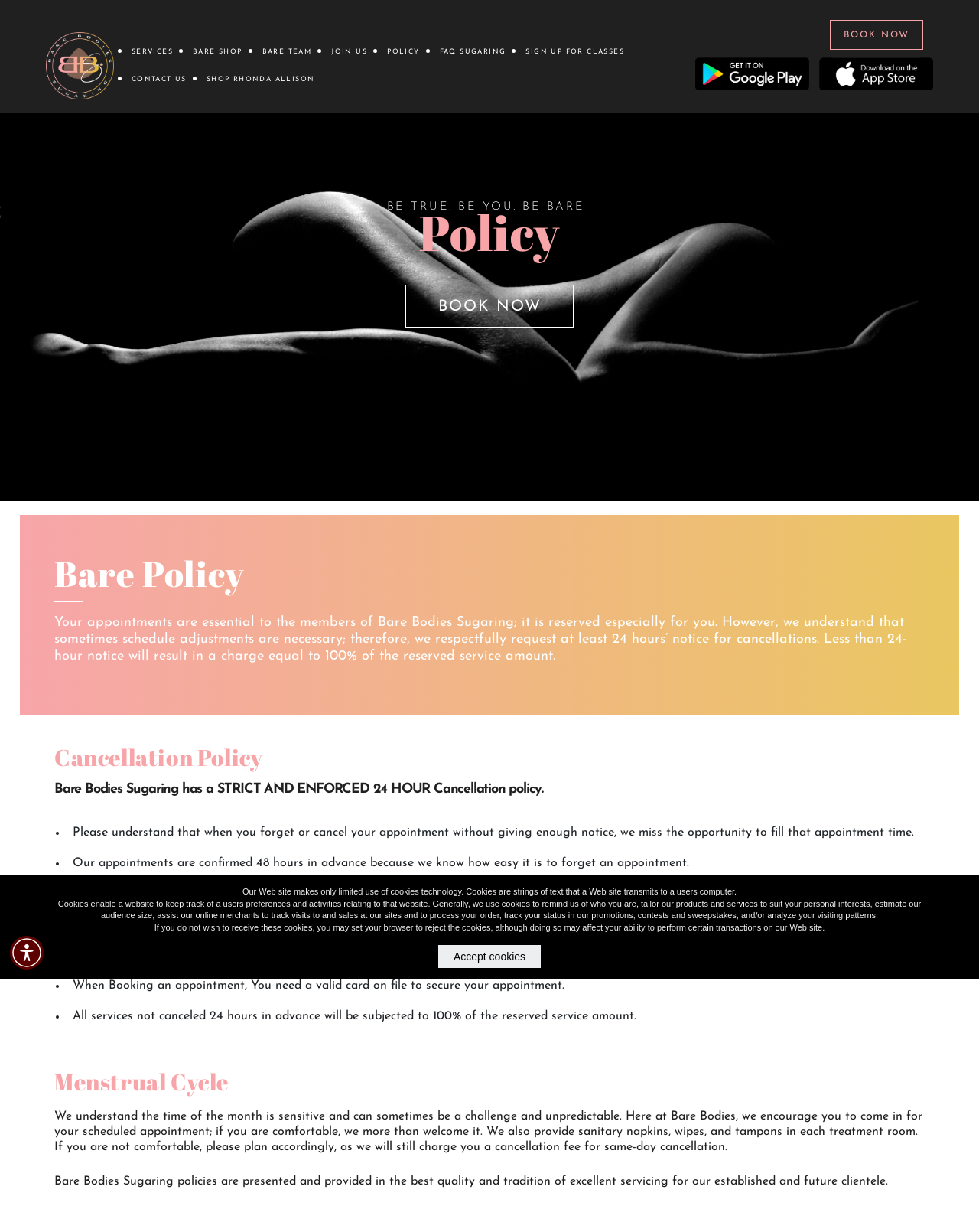Pinpoint the bounding box coordinates of the element to be clicked to execute the instruction: "Click the BARE SHOP link".

[0.187, 0.031, 0.258, 0.053]